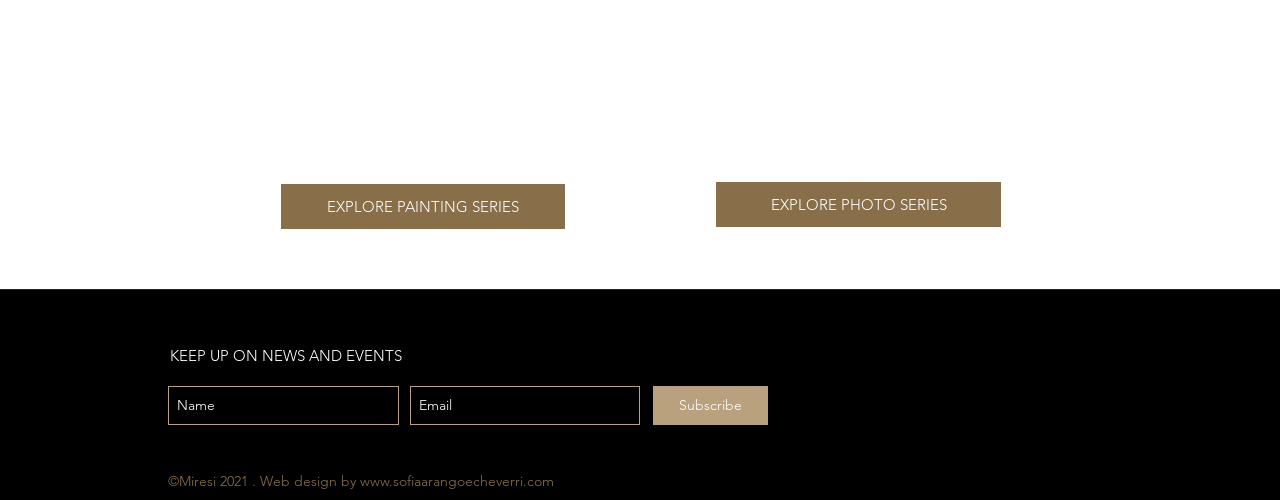What type of content is showcased in the slideshow region?
Please look at the screenshot and answer in one word or a short phrase.

News and Events